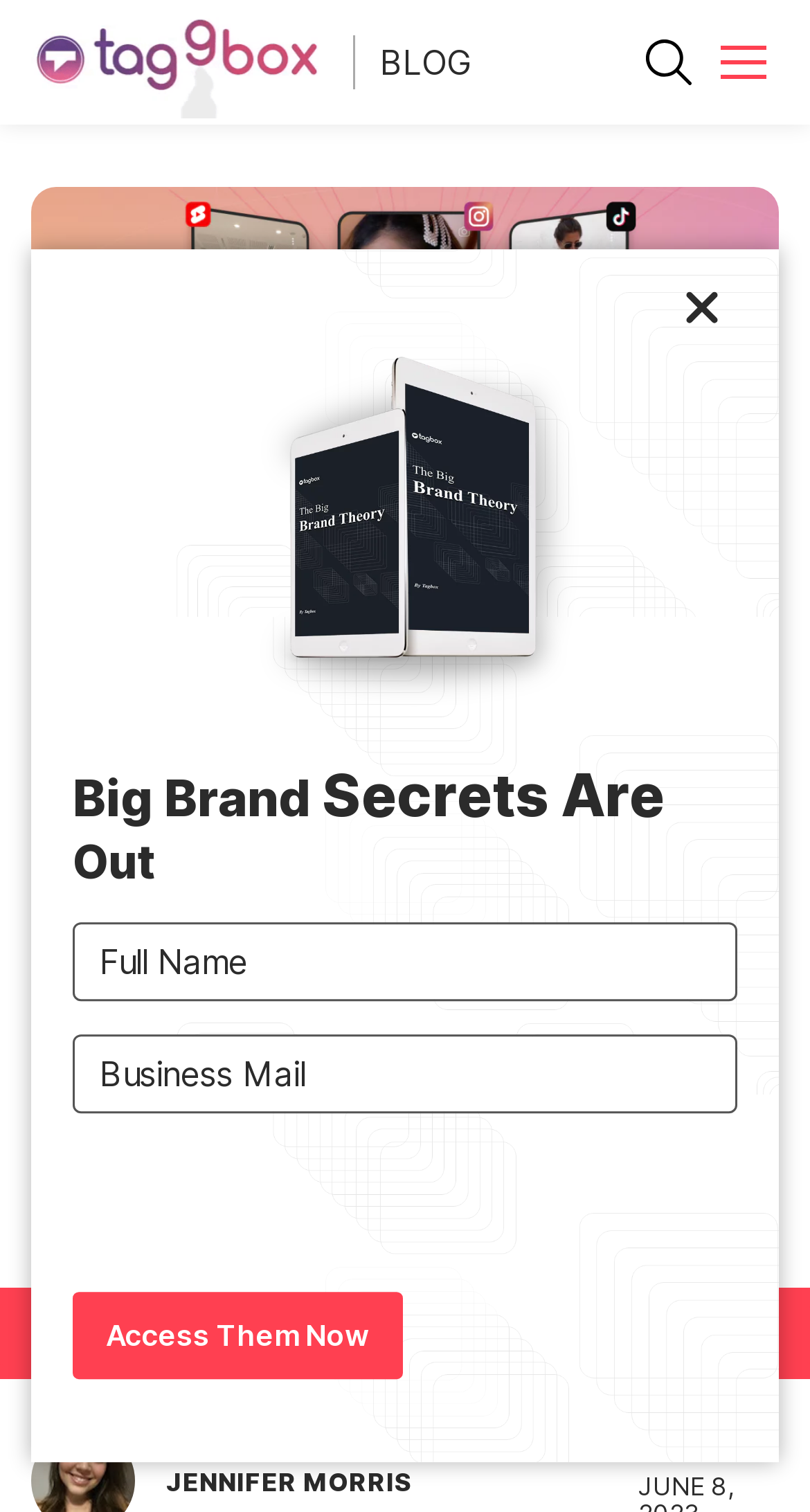Locate the bounding box coordinates of the area that needs to be clicked to fulfill the following instruction: "View COMPANY NEWS". The coordinates should be in the format of four float numbers between 0 and 1, namely [left, top, right, bottom].

None